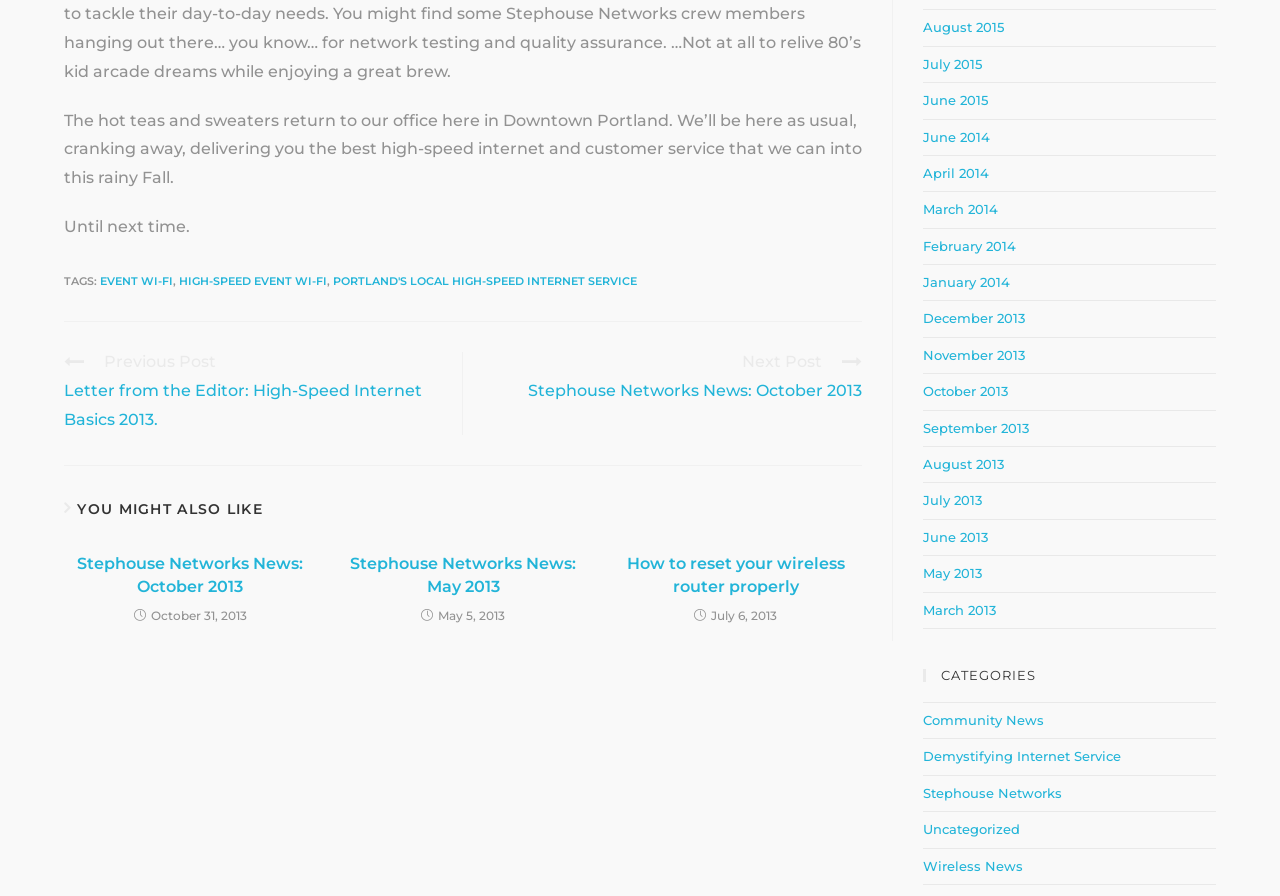Please predict the bounding box coordinates (top-left x, top-left y, bottom-right x, bottom-right y) for the UI element in the screenshot that fits the description: Demystifying Internet Service

[0.721, 0.835, 0.876, 0.853]